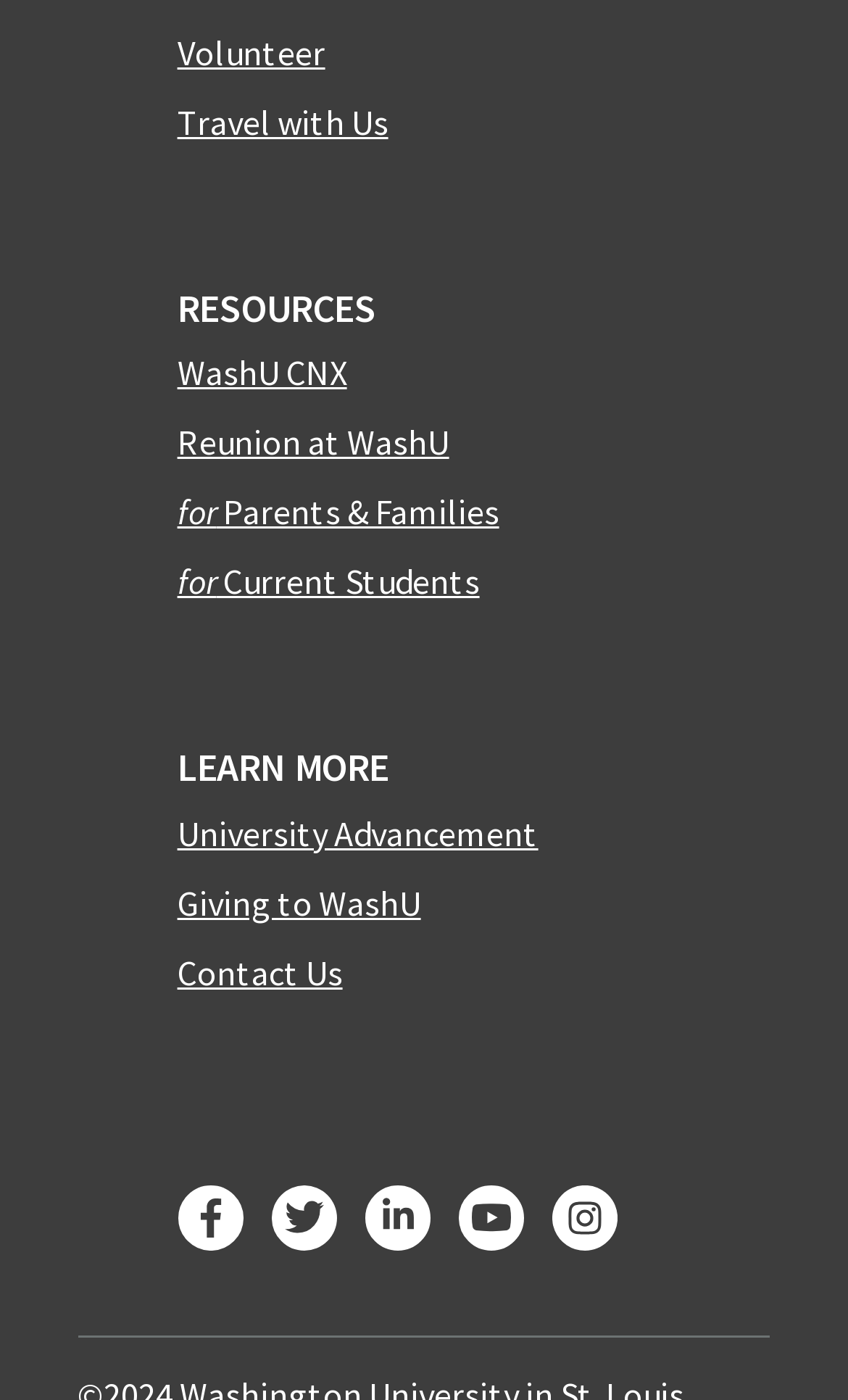Pinpoint the bounding box coordinates of the clickable area needed to execute the instruction: "Click on Volunteer". The coordinates should be specified as four float numbers between 0 and 1, i.e., [left, top, right, bottom].

[0.209, 0.022, 0.383, 0.053]